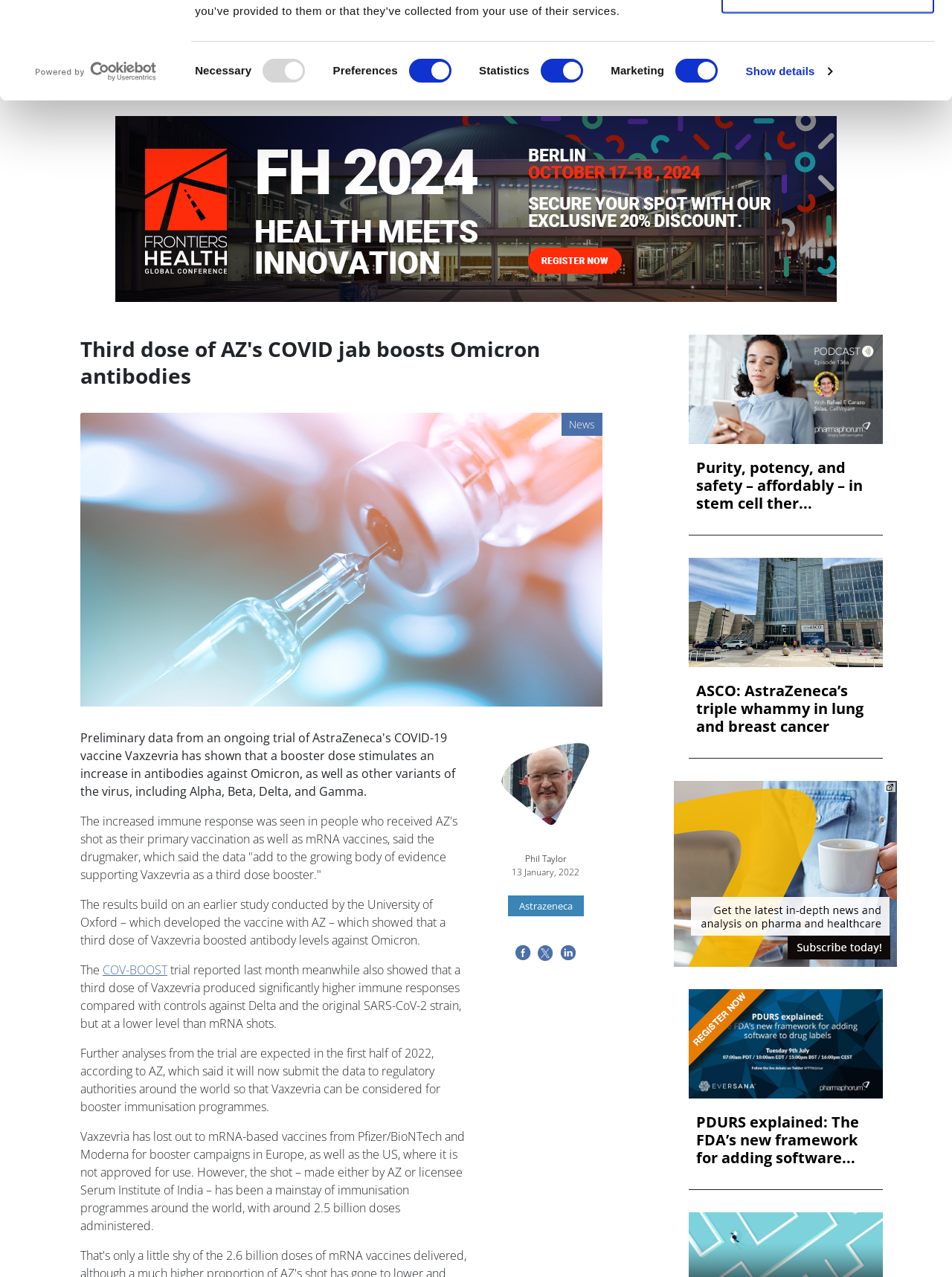Give a comprehensive overview of the webpage, including key elements.

The webpage is about pharmaceutical news, specifically featuring an article about AstraZeneca's COVID-19 vaccine Vaxzevria. At the top, there is a cookie consent dialog with a logo and a tab panel with checkboxes for necessary, preferences, statistics, and marketing. Below this, there are social media links and a search icon.

The main content area has a navigation menu with links to various categories, including news, views and analysis, deep dive, webinars, podcasts, videos, white papers, and events. 

The article about Vaxzevria is the main focus of the page, with a heading, an image of a vaccine vial, and several paragraphs of text discussing the results of a trial and the implications for booster immunization programs. There are also links to related articles and social media sharing buttons.

To the right of the article, there are two advertisements, one above the other. Below the article, there are three more articles, each with a heading, an image, and a brief summary. These articles appear to be related to pharmaceutical research and development.

At the very bottom of the page, there is a footer area with links to various sections of the website, including home, news, and events.